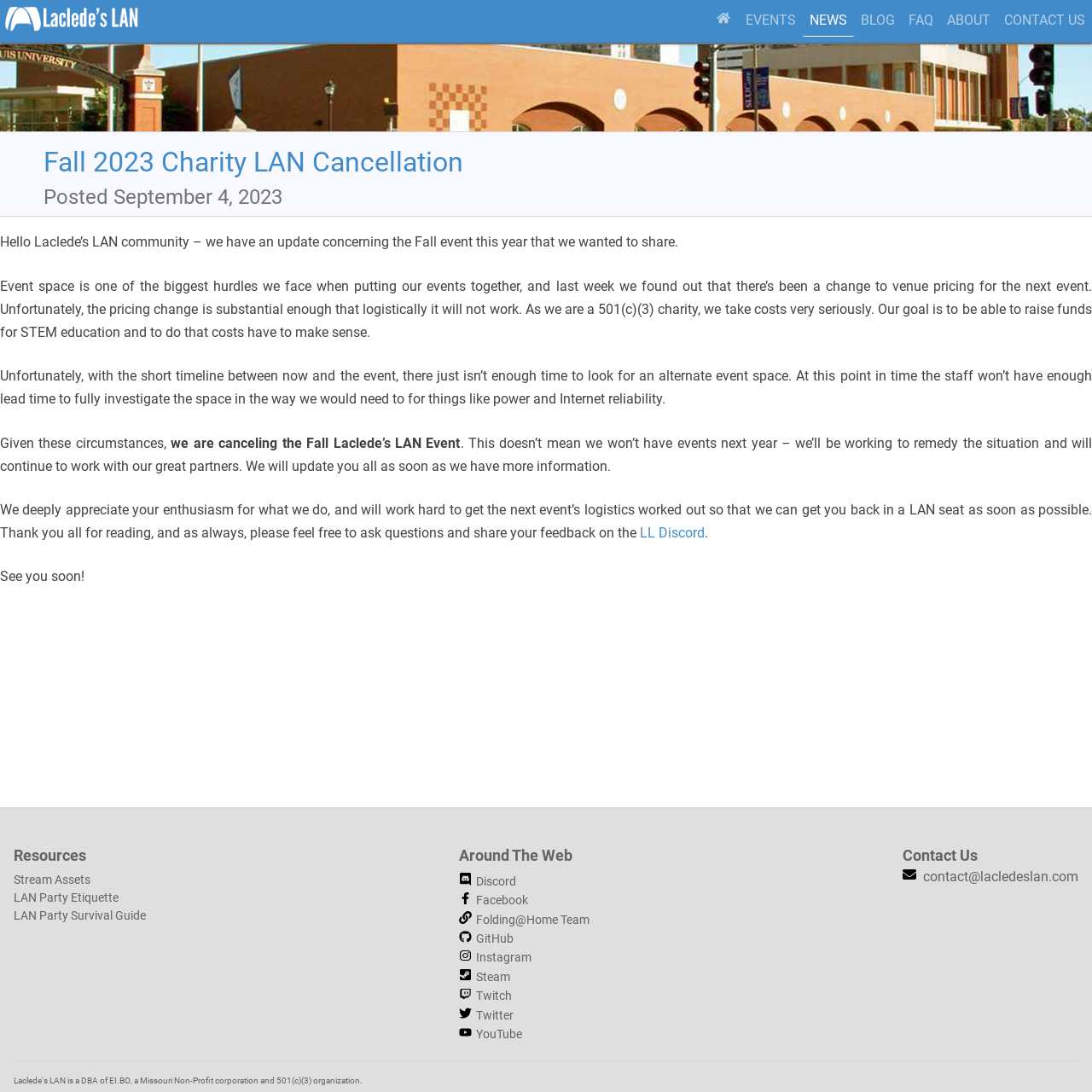Identify and provide the main heading of the webpage.

Fall 2023 Charity LAN Cancellation